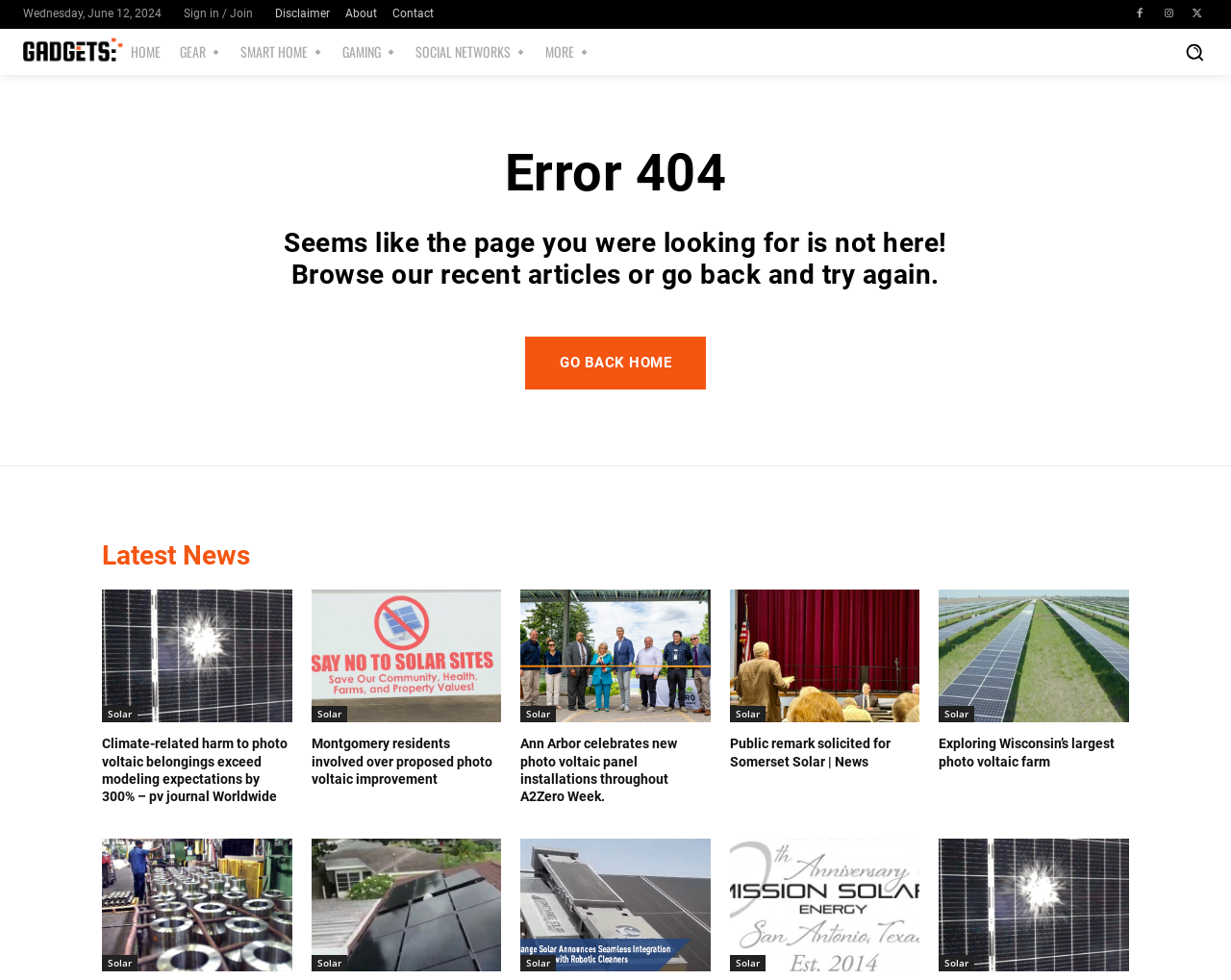Using the description "Smart Home", locate and provide the bounding box of the UI element.

[0.188, 0.029, 0.271, 0.077]